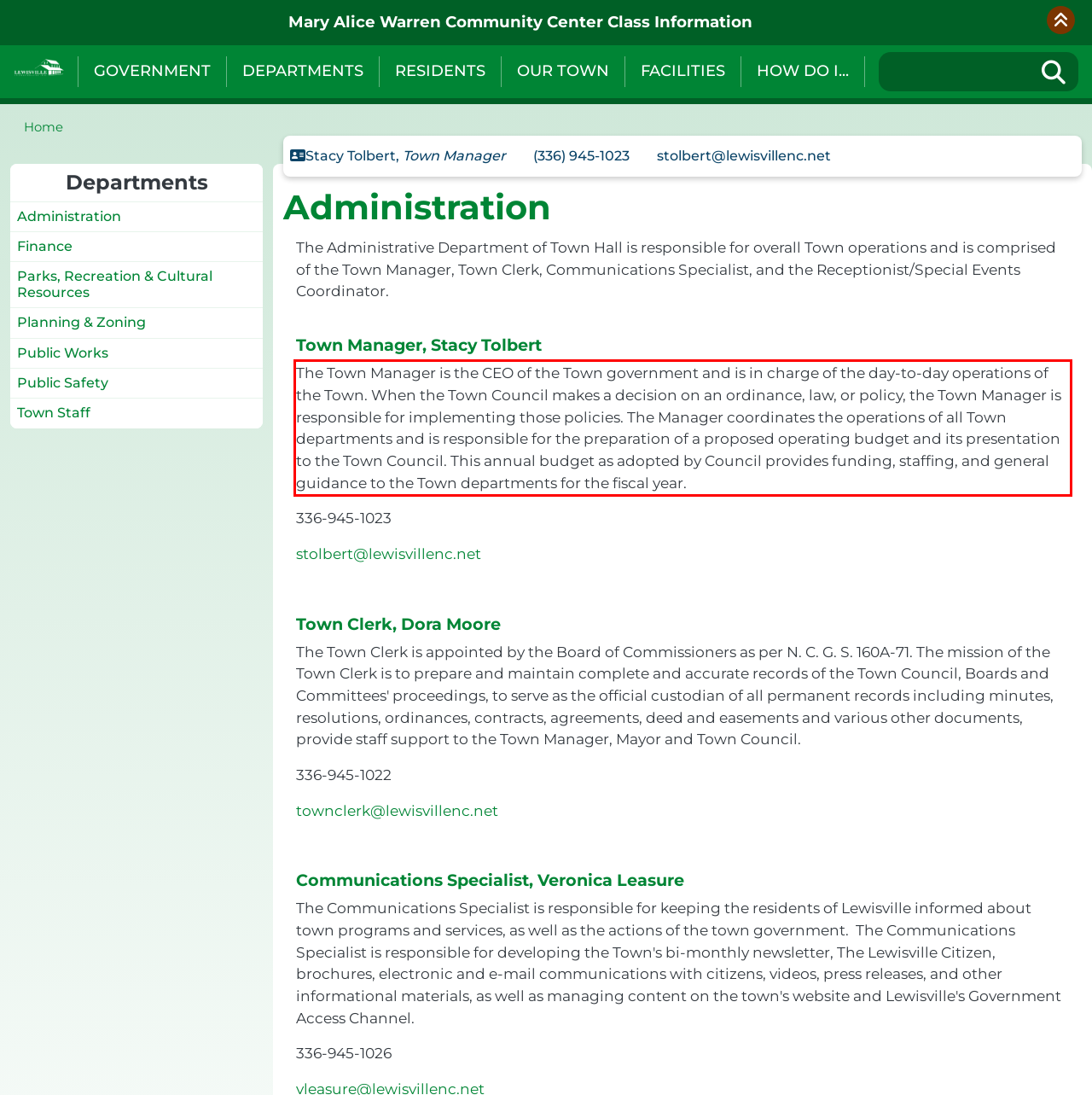Identify the text inside the red bounding box in the provided webpage screenshot and transcribe it.

The Town Manager is the CEO of the Town government and is in charge of the day-to-day operations of the Town. When the Town Council makes a decision on an ordinance, law, or policy, the Town Manager is responsible for implementing those policies. The Manager coordinates the operations of all Town departments and is responsible for the preparation of a proposed operating budget and its presentation to the Town Council. This annual budget as adopted by Council provides funding, staffing, and general guidance to the Town departments for the fiscal year.